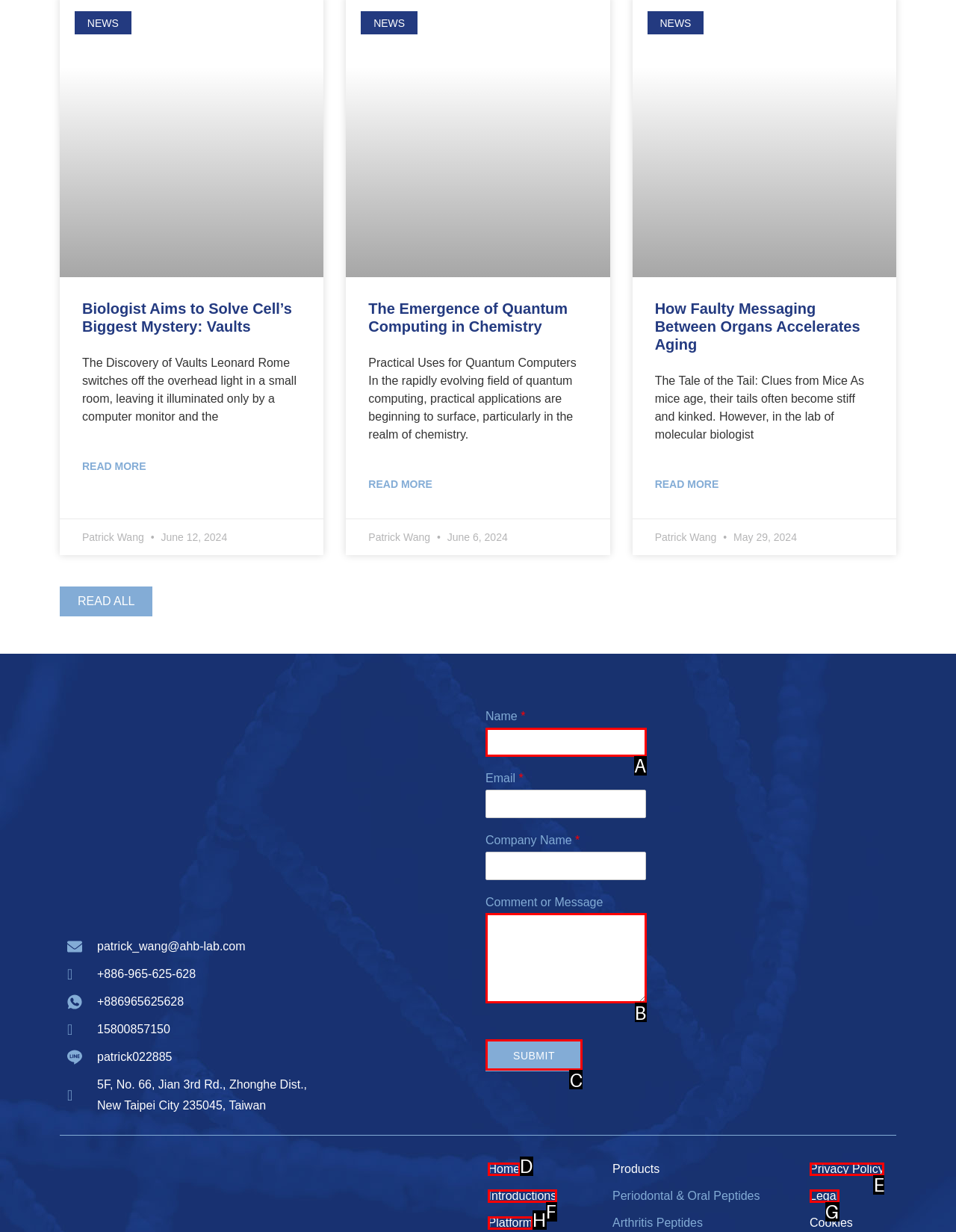Point out the specific HTML element to click to complete this task: Search for something Reply with the letter of the chosen option.

None